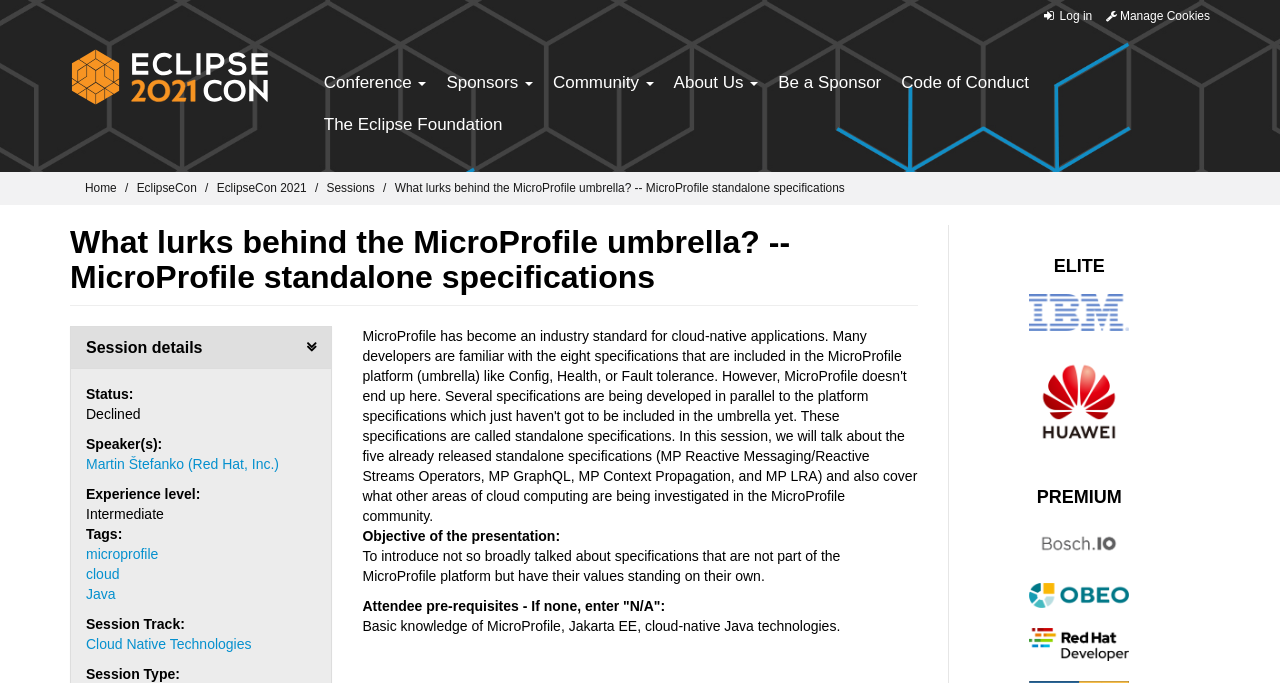Please locate the bounding box coordinates of the element that should be clicked to achieve the given instruction: "View session details".

[0.055, 0.478, 0.259, 0.538]